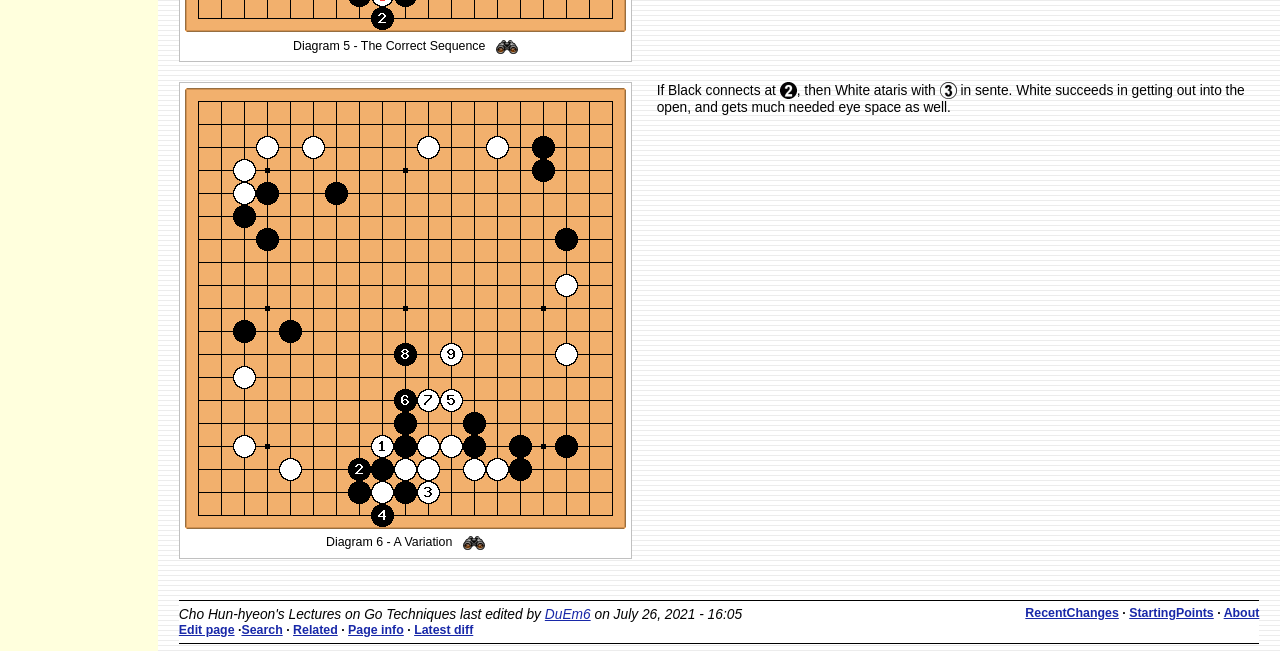Can you show the bounding box coordinates of the region to click on to complete the task described in the instruction: "Search position"?

[0.387, 0.055, 0.404, 0.088]